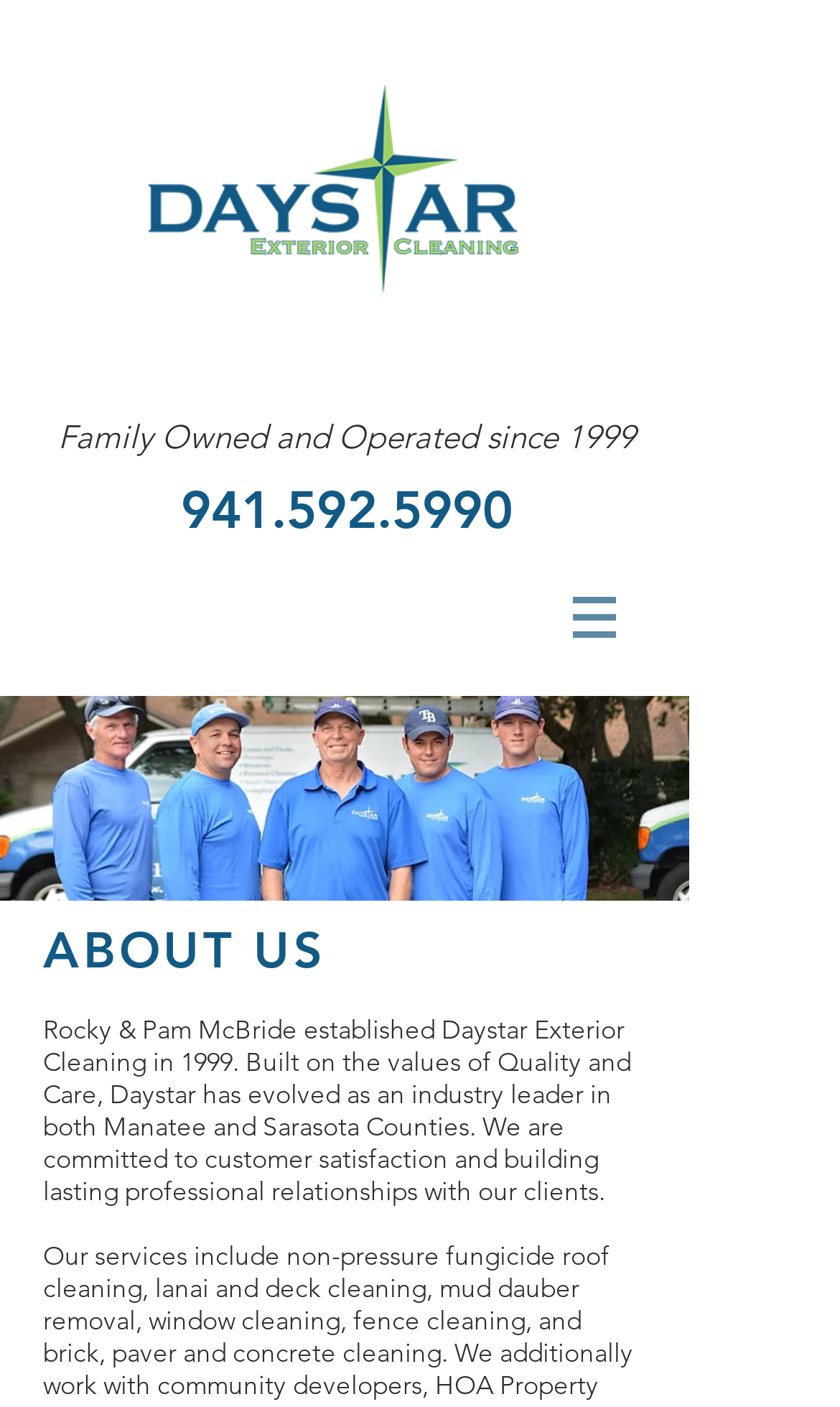Who established Daystar Exterior Cleaning?
Examine the image and provide an in-depth answer to the question.

I found the founders' names by reading the text that describes the company's establishment, which mentions that Rocky & Pam McBride established Daystar Exterior Cleaning in 1999.